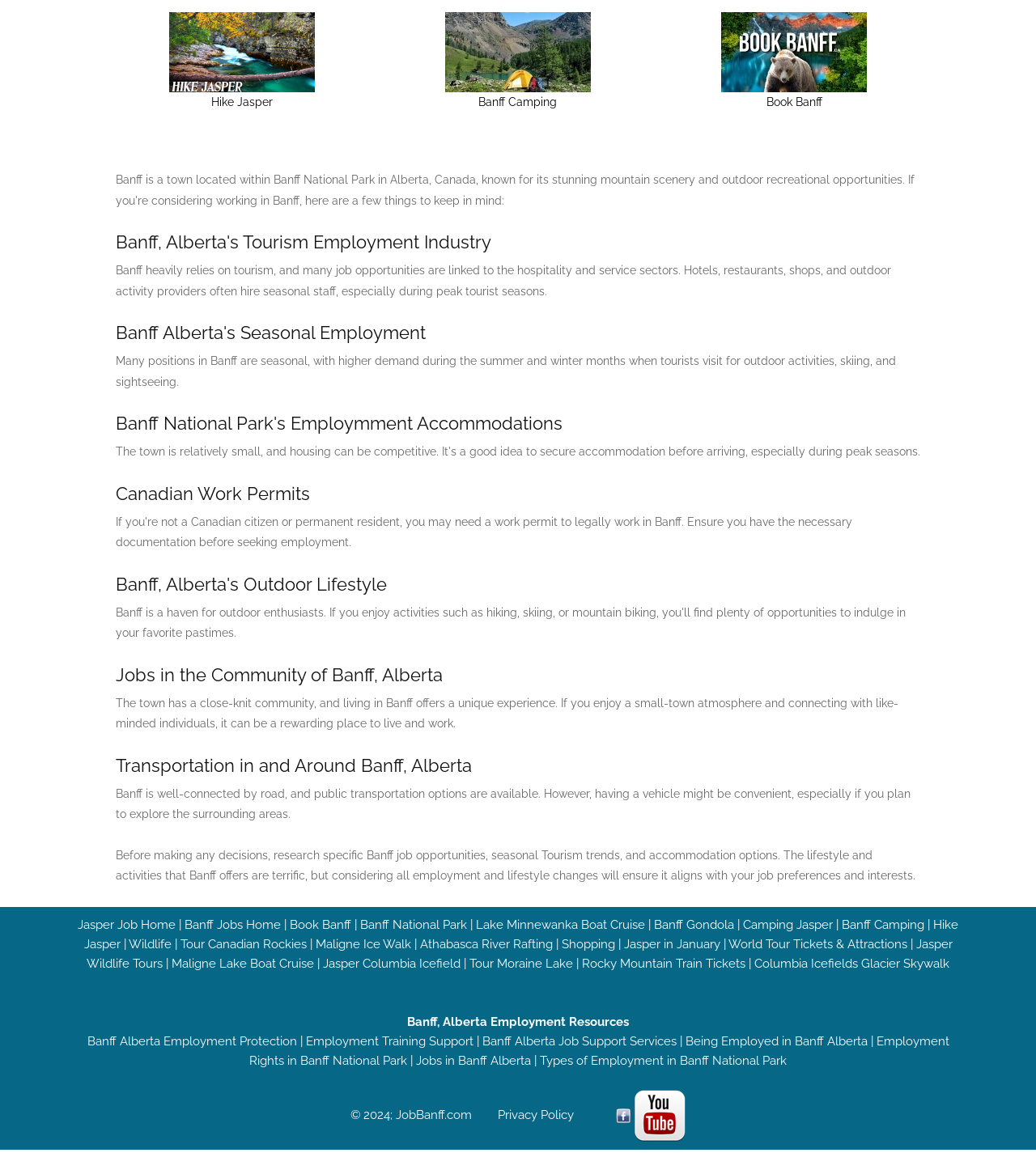What is the name of the town mentioned in the webpage?
Based on the screenshot, respond with a single word or phrase.

Banff